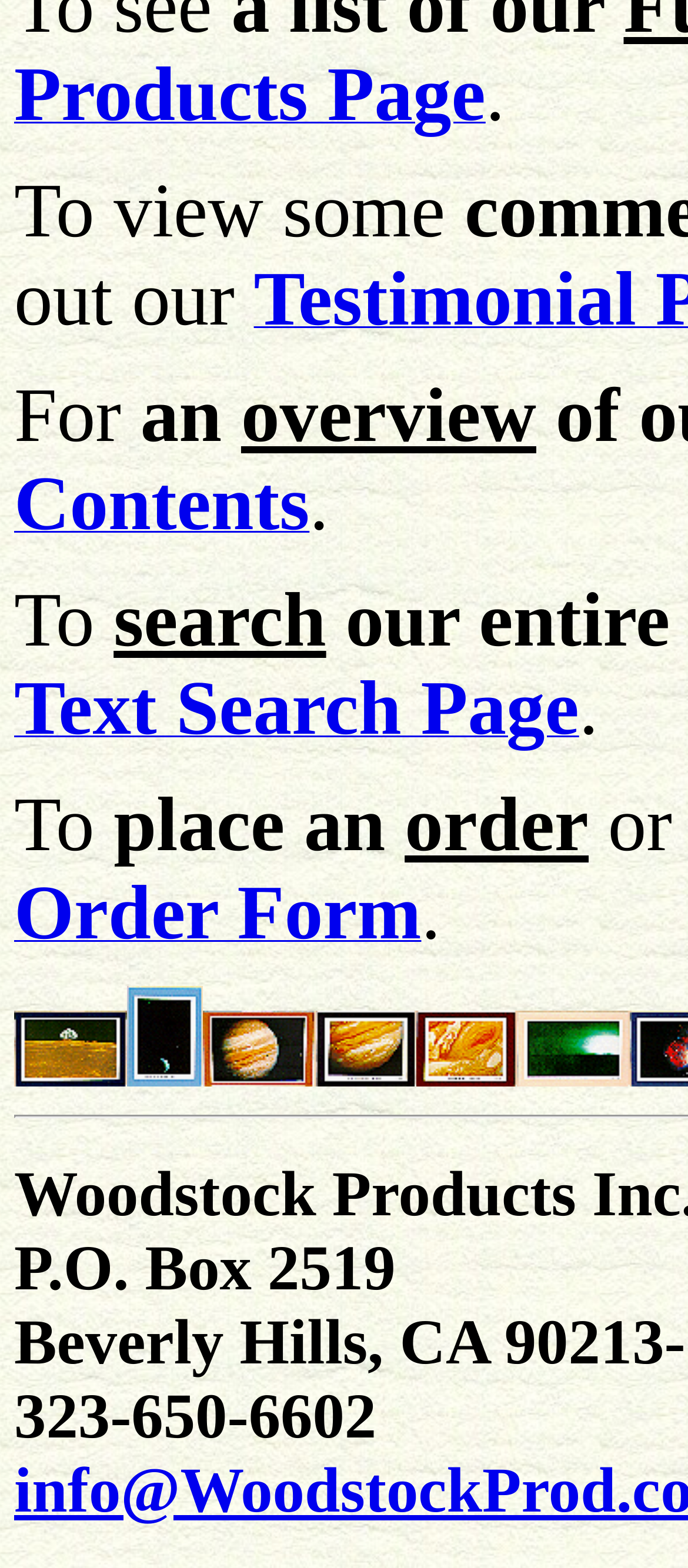Locate the bounding box coordinates of the area where you should click to accomplish the instruction: "place an order".

[0.021, 0.584, 0.612, 0.603]